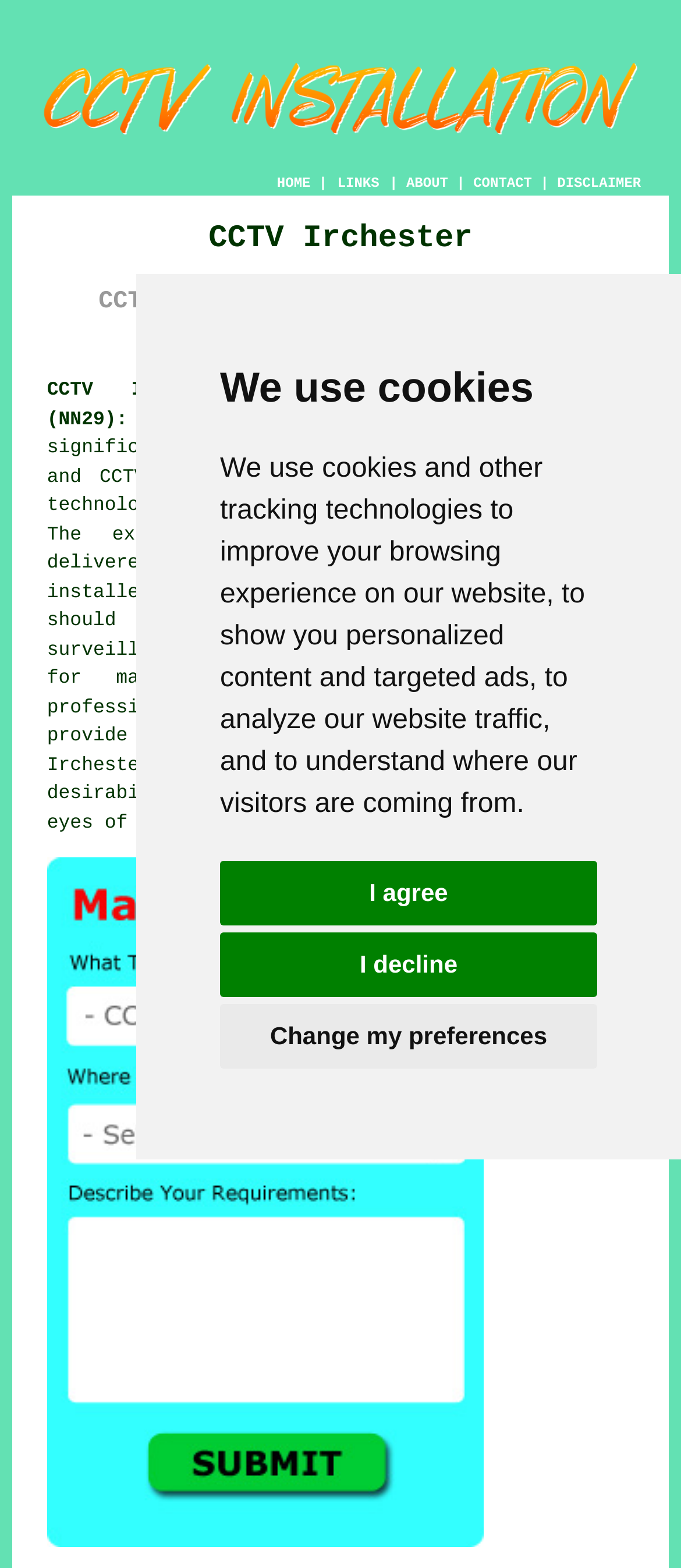Identify the bounding box coordinates of the area you need to click to perform the following instruction: "Click the ABOUT link".

[0.597, 0.112, 0.658, 0.122]